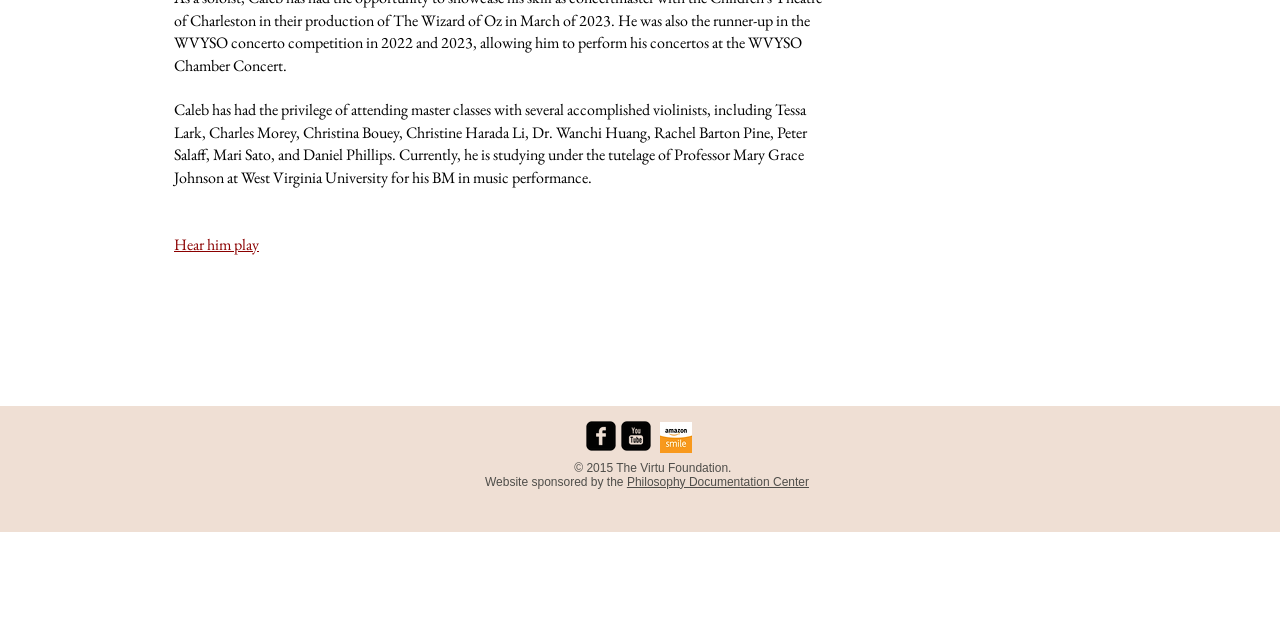Using the provided element description "Philosophy Documentation Center", determine the bounding box coordinates of the UI element.

[0.49, 0.742, 0.632, 0.764]